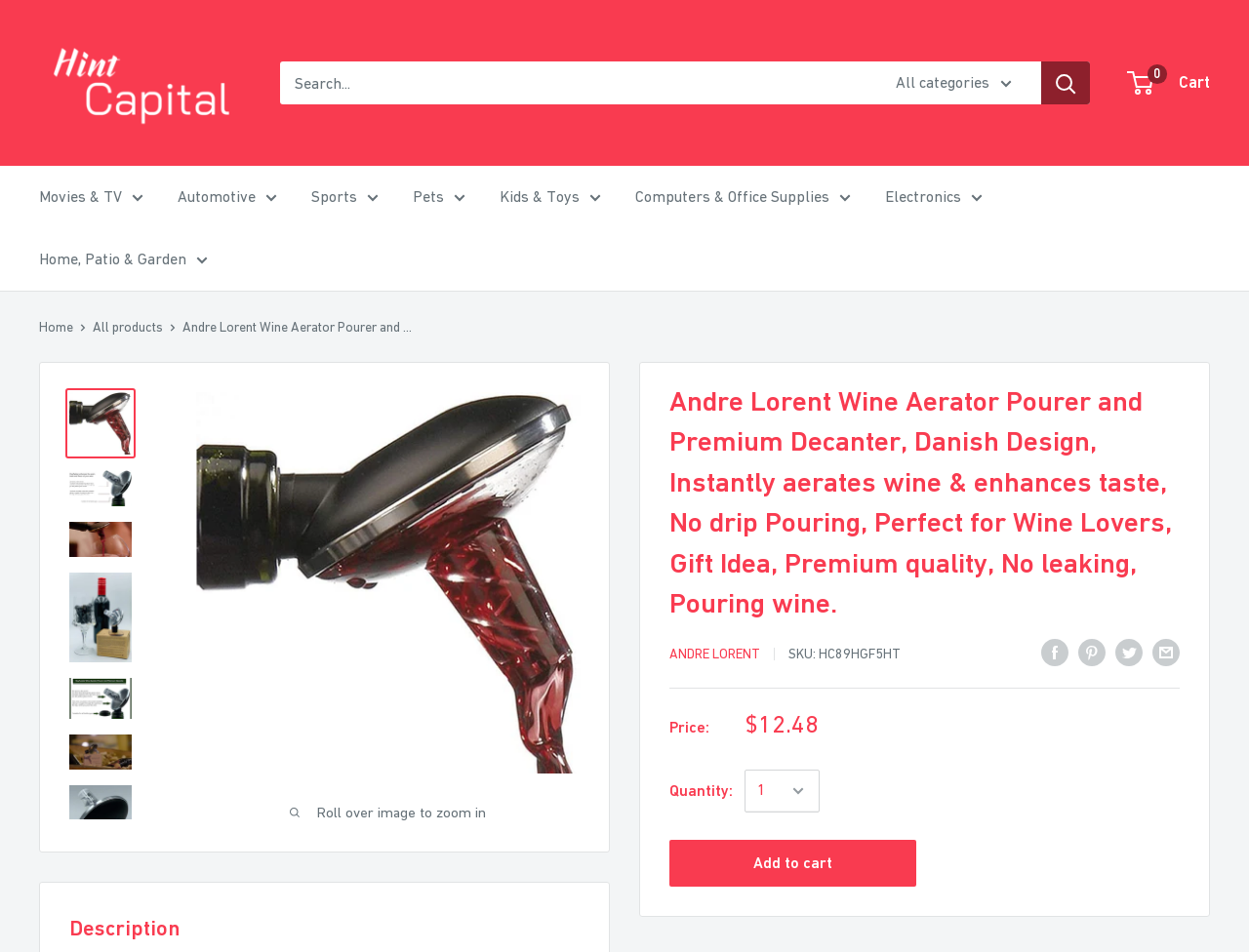Please provide a brief answer to the question using only one word or phrase: 
What is the brand of the wine aerator?

Andre Lorent